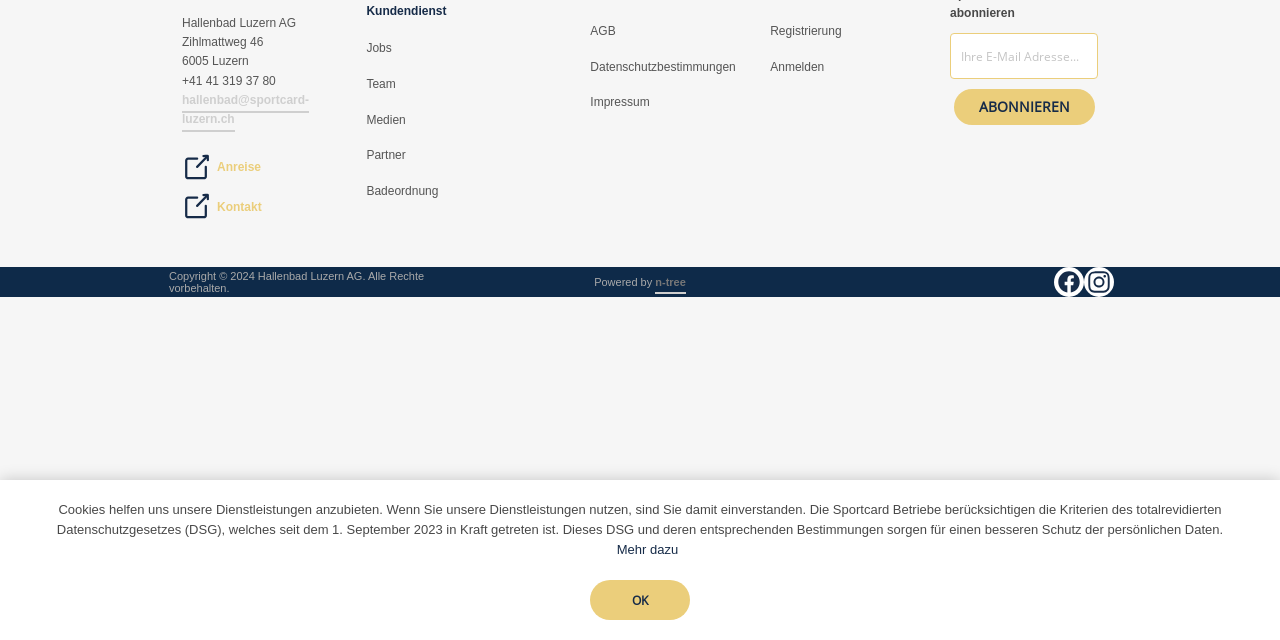Show the bounding box coordinates for the HTML element described as: "Mehr dazu".

[0.482, 0.844, 0.53, 0.875]